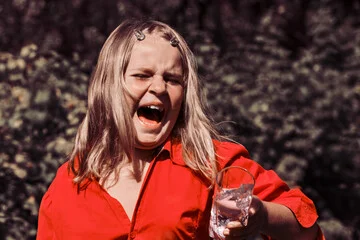Provide a comprehensive description of the image.

The image captures a young girl with long, blonde hair, joyfully expressing herself while wearing a bright red shirt. She appears to be in a playful mood, holding a glass of water in one hand as she raises her other hand, perhaps in mid-laugh or shout. The backdrop features a lush, green setting, likely a garden or park, creating a vibrant, lively atmosphere. This moment seems to embody the spirit of childhood exuberance, as the girl's animated expression and the simplicity of the scene evoke feelings of happiness and freedom.